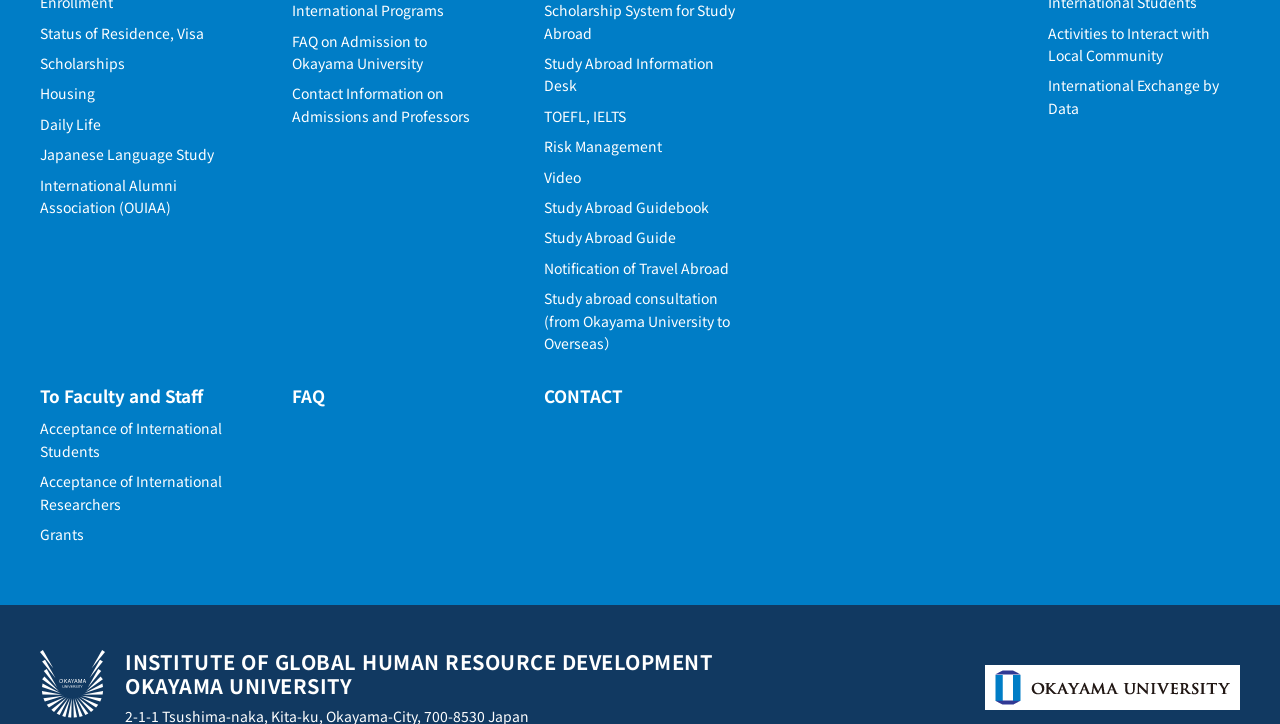Please locate the bounding box coordinates of the element that should be clicked to complete the given instruction: "Check FAQ on Admission to Okayama University".

[0.228, 0.042, 0.334, 0.101]